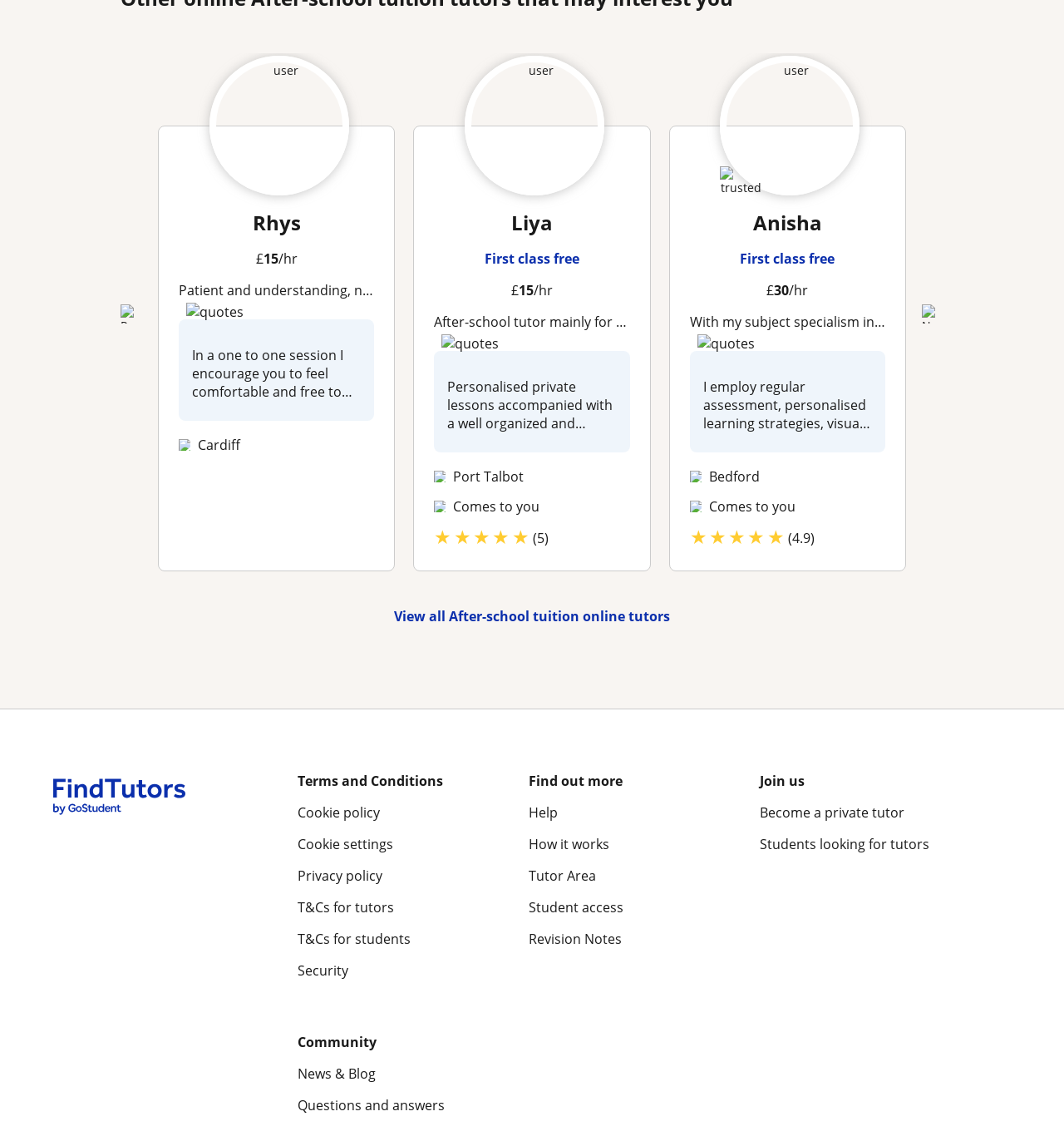Given the element description: "Become a private tutor", predict the bounding box coordinates of the UI element it refers to, using four float numbers between 0 and 1, i.e., [left, top, right, bottom].

[0.714, 0.701, 0.912, 0.717]